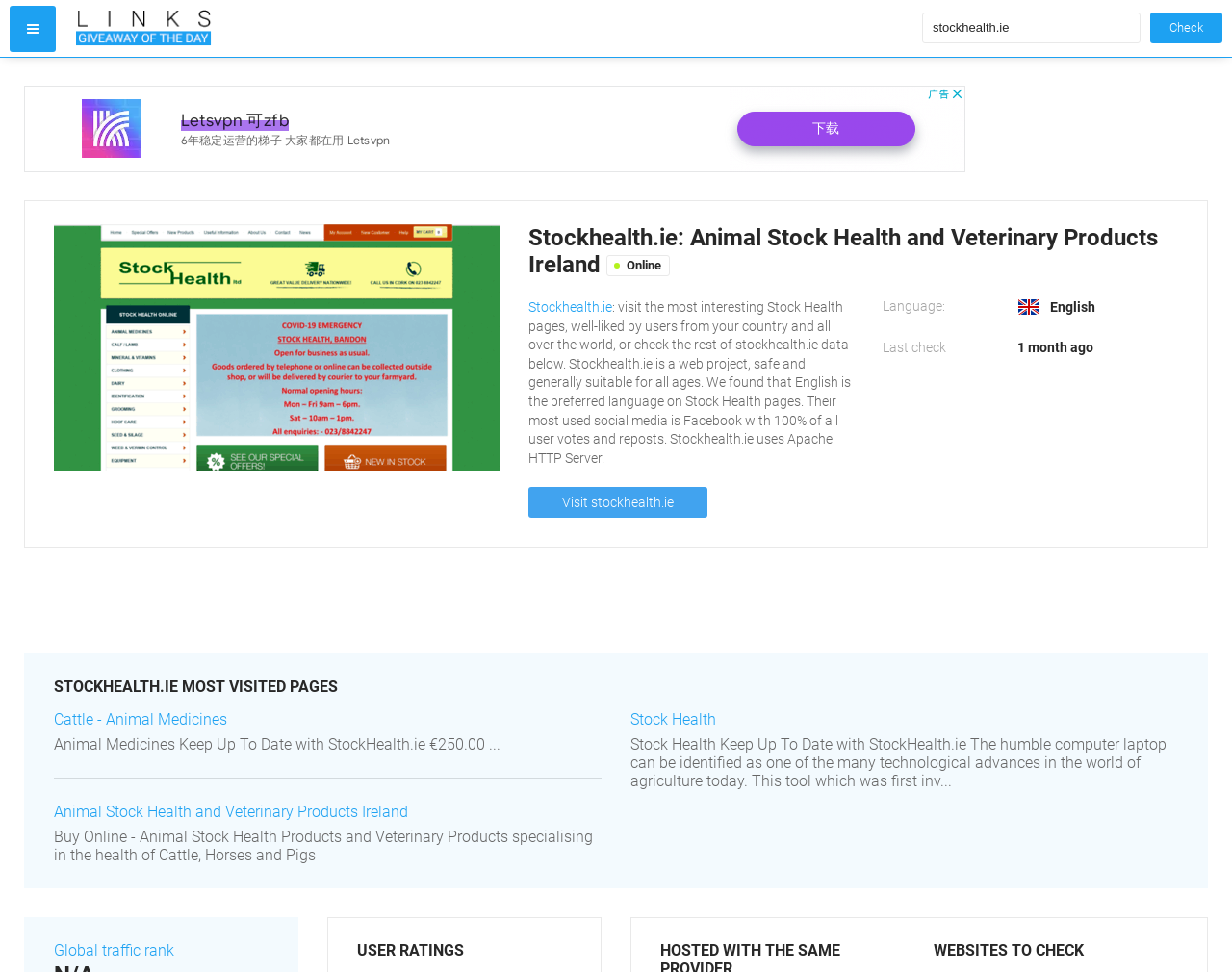Determine the bounding box coordinates for the element that should be clicked to follow this instruction: "Click the link to check". The coordinates should be given as four float numbers between 0 and 1, in the format [left, top, right, bottom].

[0.934, 0.013, 0.992, 0.045]